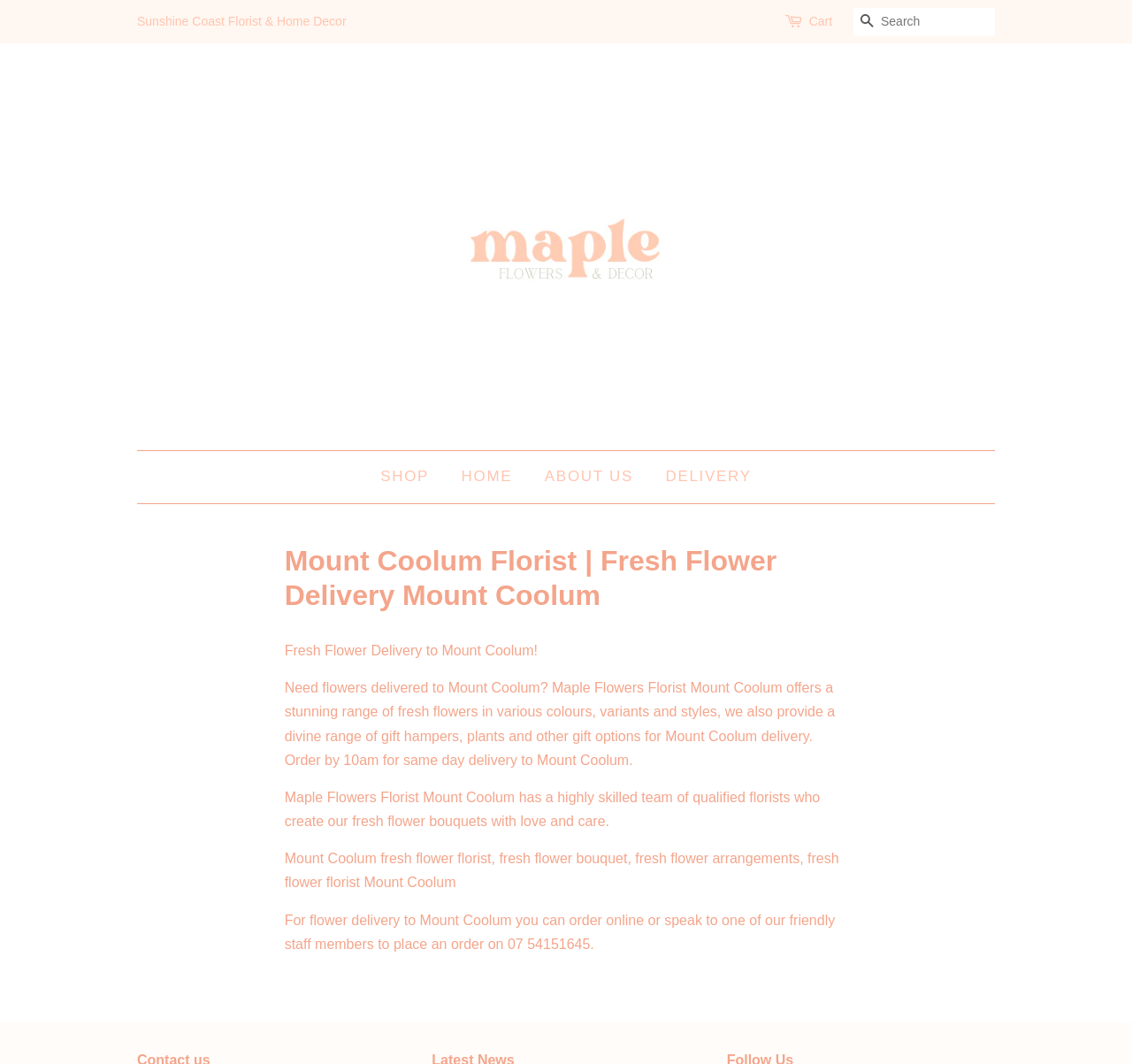Determine the bounding box coordinates of the clickable region to follow the instruction: "Visit the cart".

[0.715, 0.011, 0.735, 0.03]